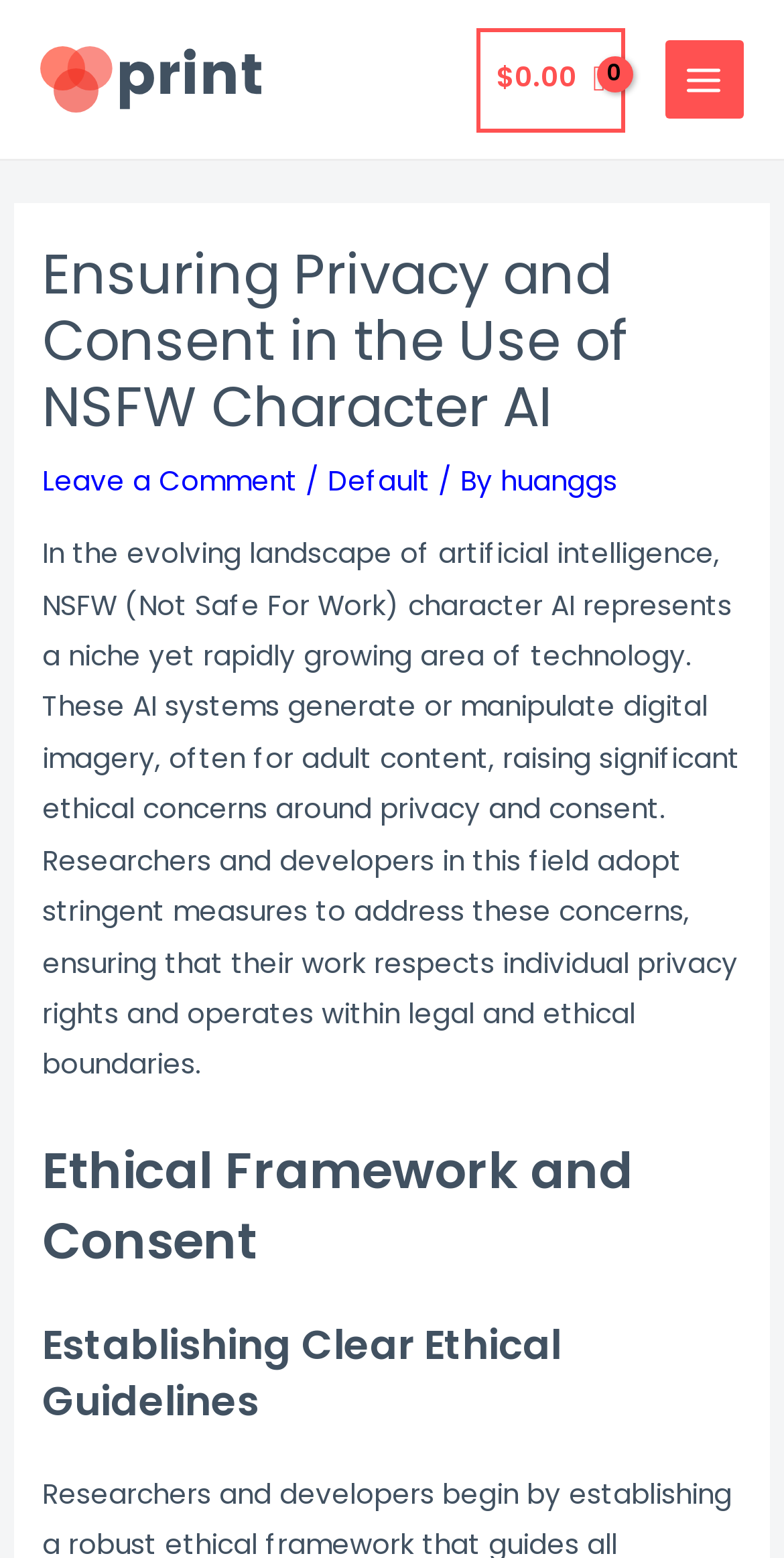What is the purpose of the MAIN MENU button?
Please use the image to provide an in-depth answer to the question.

I inferred the purpose of the MAIN MENU button by looking at its properties, which indicate that it is expandable, suggesting that it can be used to show or hide a menu.